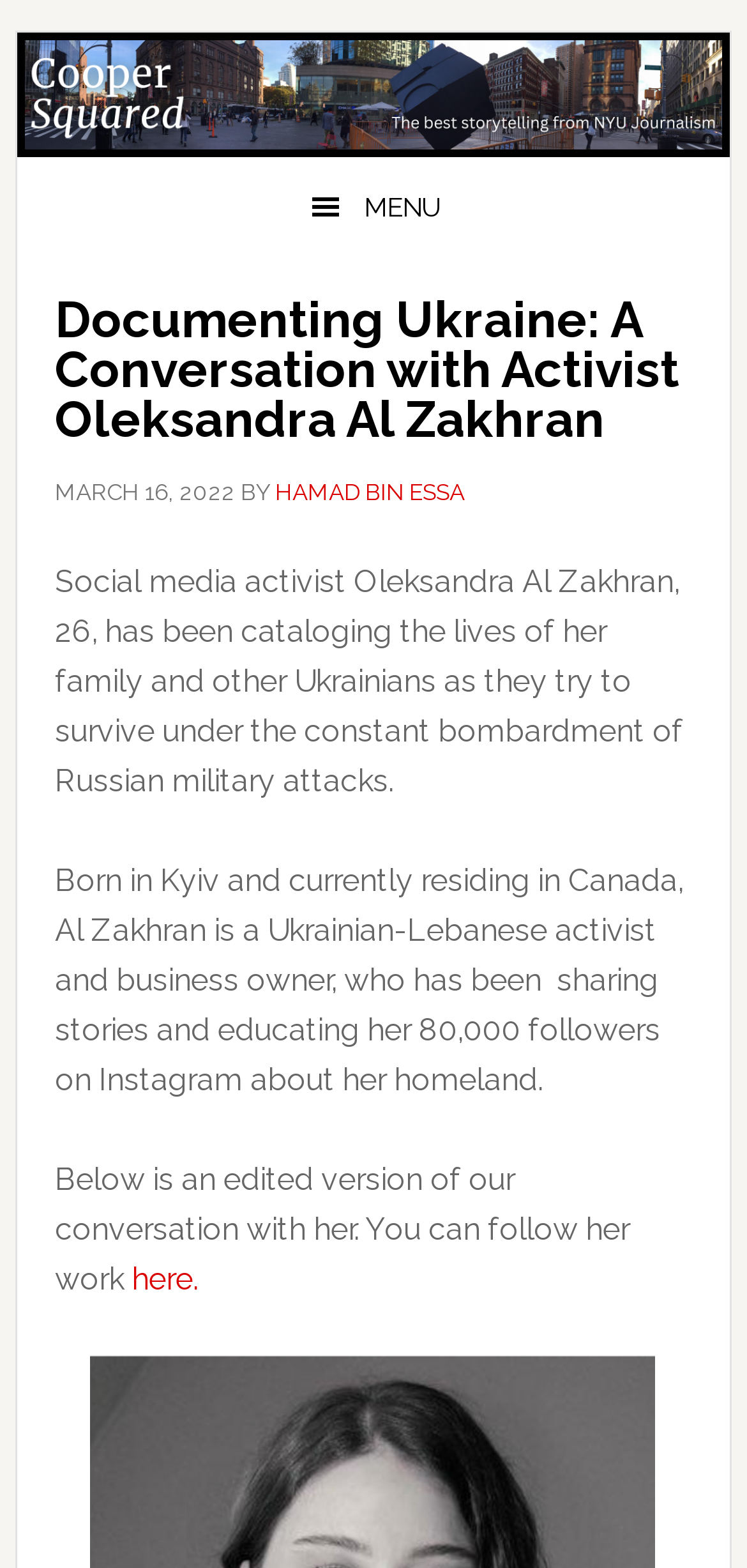Look at the image and answer the question in detail:
What is the date of the conversation?

I found the date of the conversation by looking at the time element in the header section, which contains the static text 'MARCH 16, 2022'.